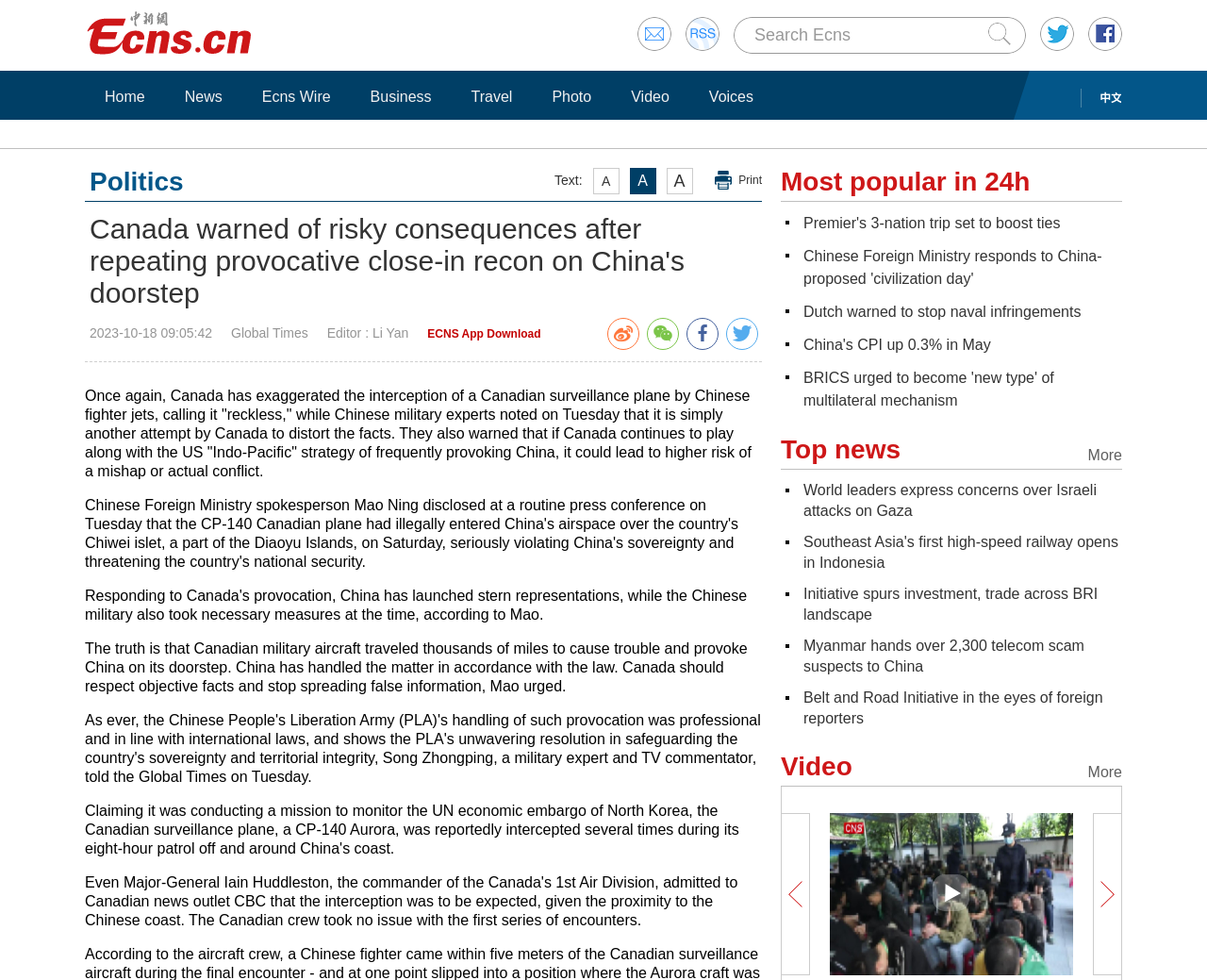Identify and extract the main heading from the webpage.

Canada warned of risky consequences after repeating provocative close-in recon on China's doorstep